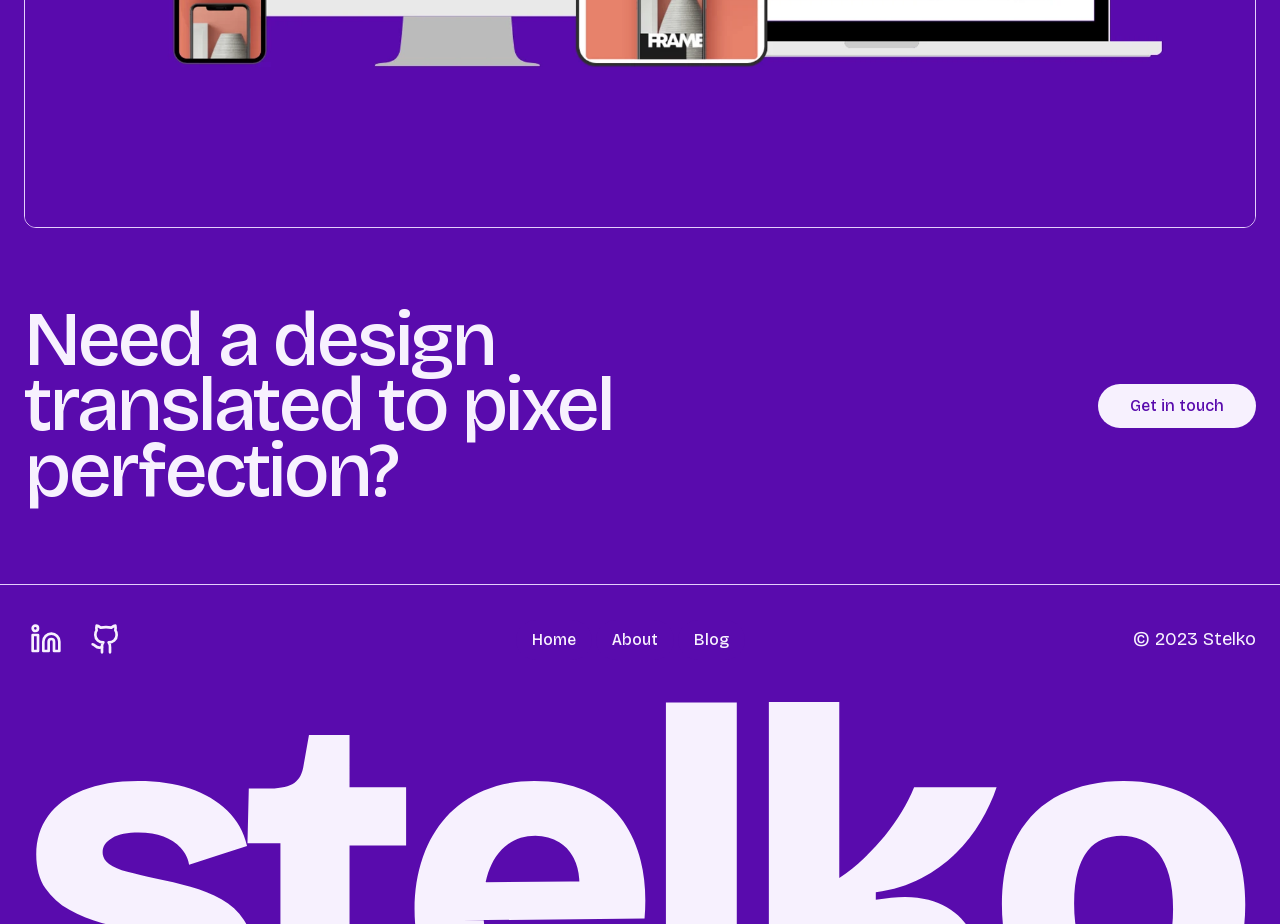Answer the question using only one word or a concise phrase: What is the call-to-action button text?

Get in touch